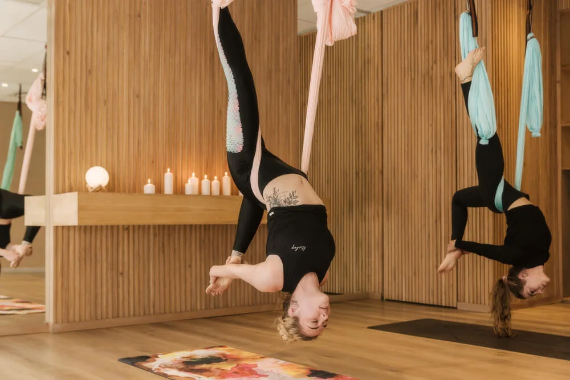Capture every detail in the image and describe it fully.

The image captures a serene and dynamic aerial yoga session, showcasing two practitioners gracefully suspended in the air using aerial hammocks. One individual is positioned upside down, perhaps in a playful or challenging pose, embodying the essence of flight and freedom that aerial yoga offers. The environment exudes a calming atmosphere, highlighted by warm wooden walls and soft lighting from decorative candles in the background, which enhance the studio's inviting ambiance.

The aerial yoga practice merges elements of traditional yoga with aerial arts and acrobatics, allowing participants to explore new dimensions of movement and flexibility. This unique practice promotes upper body strength, core stability, and an increase in flexibility while encouraging a sense of playfulness and childlike enjoyment. Overall, the image beautifully encapsulates the essence of aerial yoga—an innovative fusion of fitness and artistry, inviting practitioners to let go, defy gravity, and experience their bodies in a transformative way.